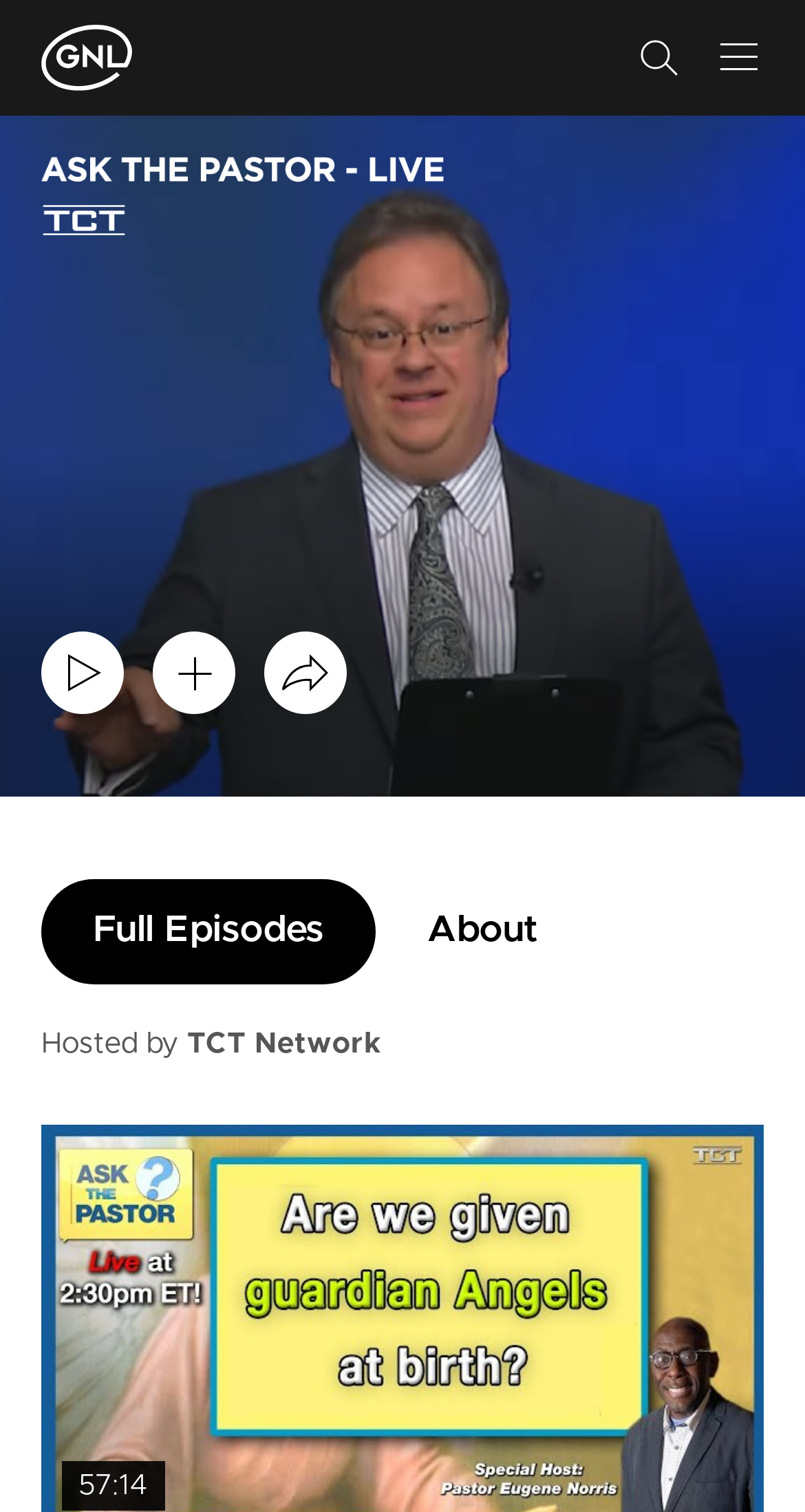Utilize the details in the image to give a detailed response to the question: How many buttons are there in the 'Tabs' section?

The 'Tabs' section is a navigation element located at the middle of the webpage. It contains two link elements, 'Full Episodes' and 'About', which can be considered as buttons.